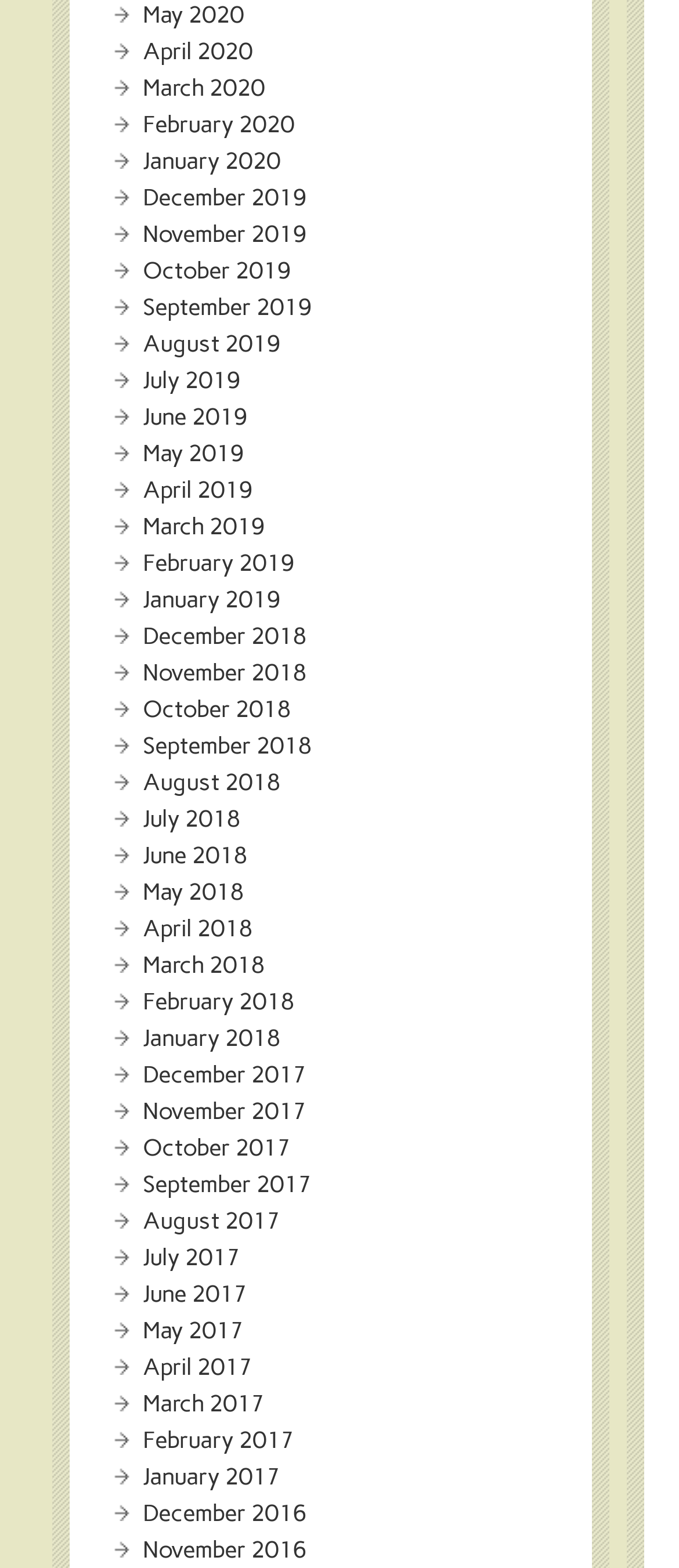Identify the bounding box for the UI element specified in this description: "June 2019". The coordinates must be four float numbers between 0 and 1, formatted as [left, top, right, bottom].

[0.21, 0.256, 0.364, 0.274]